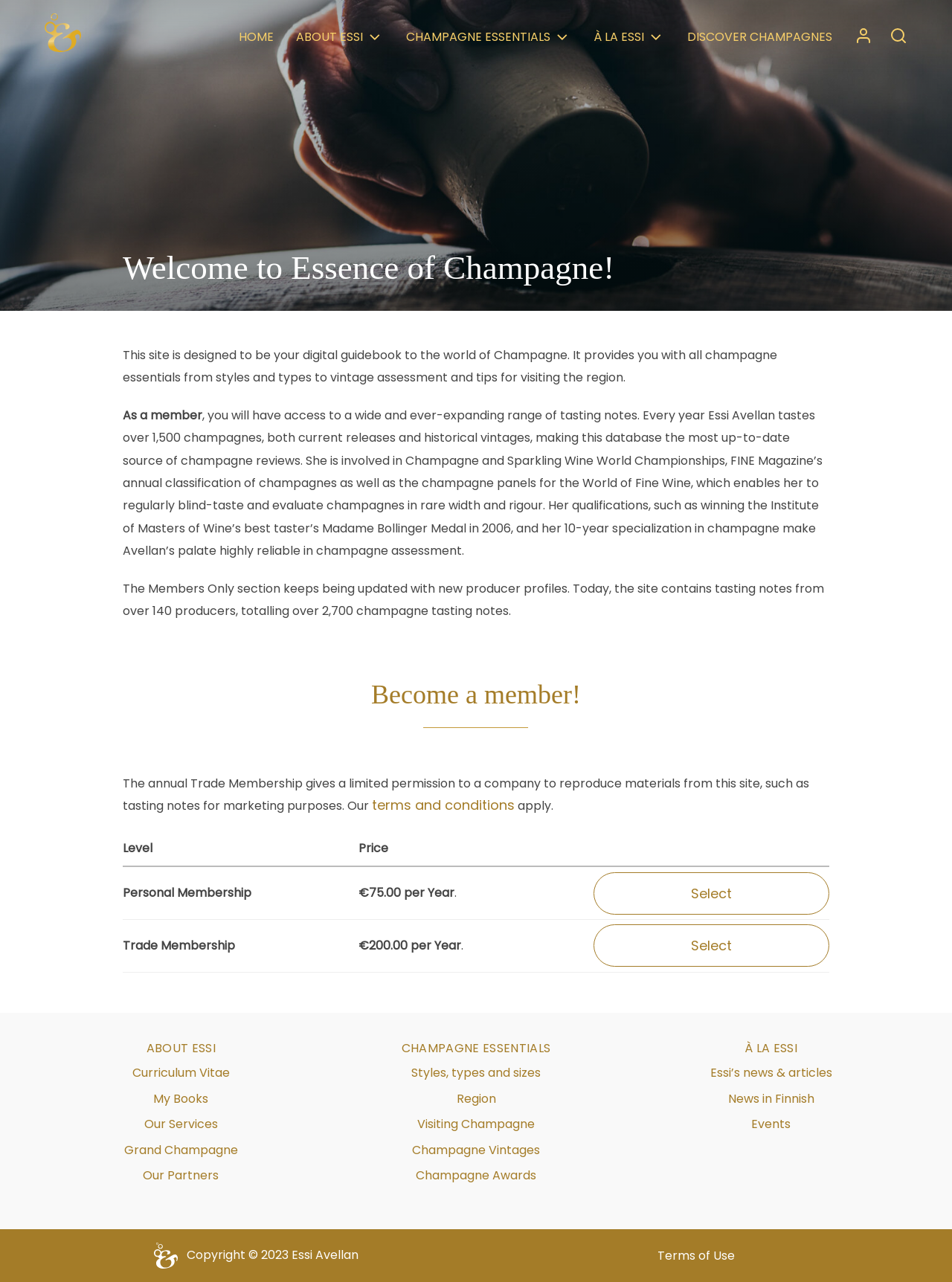Detail the webpage's structure and highlights in your description.

The webpage is titled "Welcome to Essence of Champagne! – Essi Avellan" and features a prominent image of Essi Avellan at the top left corner. Below the image, there is a horizontal navigation menu with links to various sections, including "HOME", "ABOUT ESSI", "CHAMPAGNE ESSENTIALS", "À LA ESSI", "DISCOVER CHAMPAGNES", and "MY ACCOUNT".

The main content area is divided into several sections. The first section has a heading "Welcome to Essence of Champagne!" and provides an introduction to the site, describing it as a digital guidebook to the world of Champagne. The text explains that the site offers champagne essentials, including styles, types, and vintage assessments, as well as tips for visiting the region.

The next section is dedicated to the benefits of membership, highlighting that members will have access to a wide range of tasting notes, including over 2,700 champagne tasting notes from over 140 producers. There is also a call-to-action to "Become a member!" with a table below displaying the different membership levels, including Personal Membership and Trade Membership, along with their prices and benefits.

Further down the page, there is a section with links to various articles and resources, including producer profiles, tasting notes, and information on champagne styles, regions, and vintages.

The footer section is divided into three columns, each with its own set of links. The first column has links related to Essi Avellan, including her curriculum vitae, books, and services. The second column has links to champagne essentials, such as styles, types, and sizes, as well as region and visiting information. The third column has links to À LA ESSI, including news, articles, and events. Finally, there is a copyright notice and a link to the terms of use at the very bottom of the page.